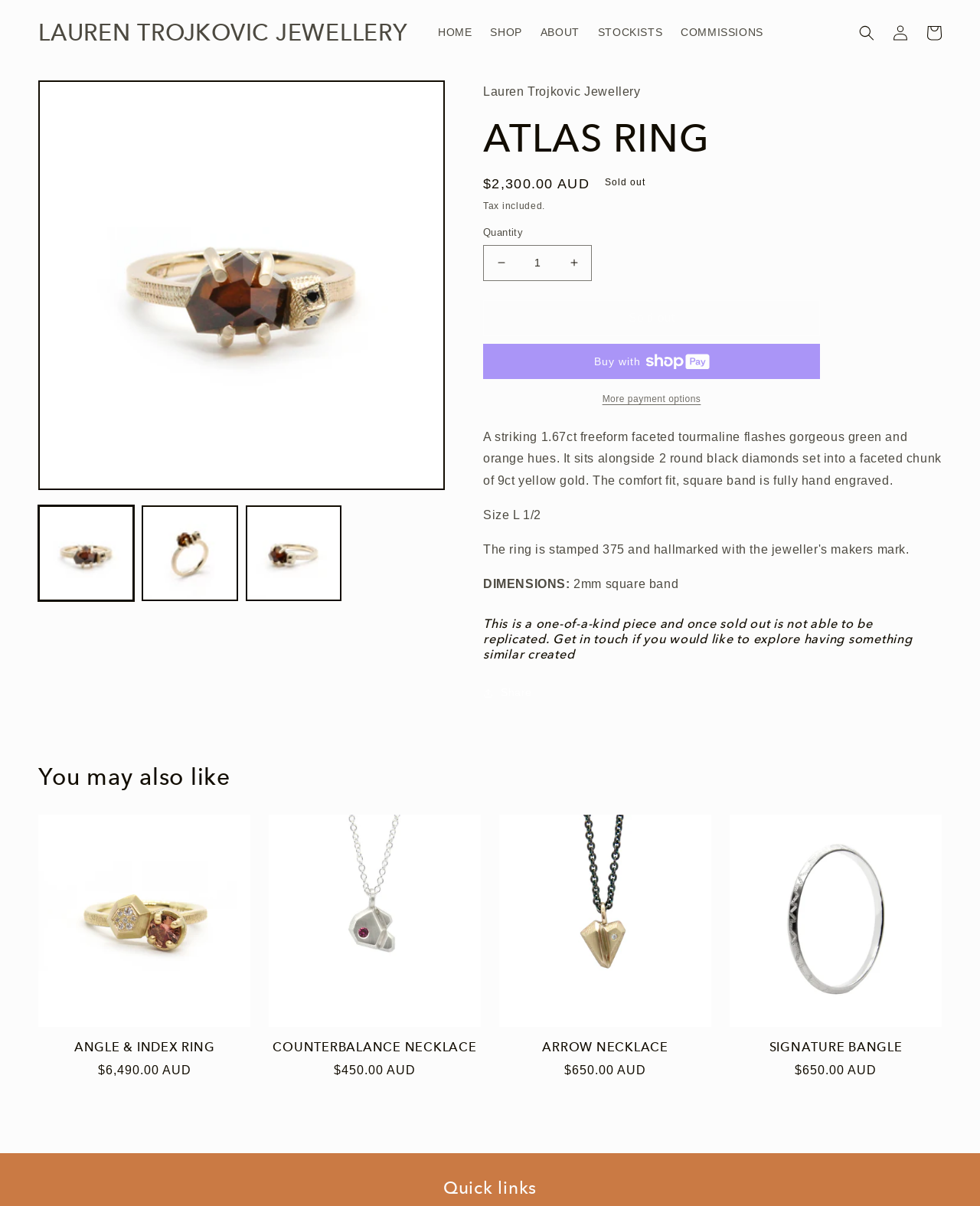Please indicate the bounding box coordinates of the element's region to be clicked to achieve the instruction: "Click the 'Search' button". Provide the coordinates as four float numbers between 0 and 1, i.e., [left, top, right, bottom].

[0.867, 0.013, 0.902, 0.041]